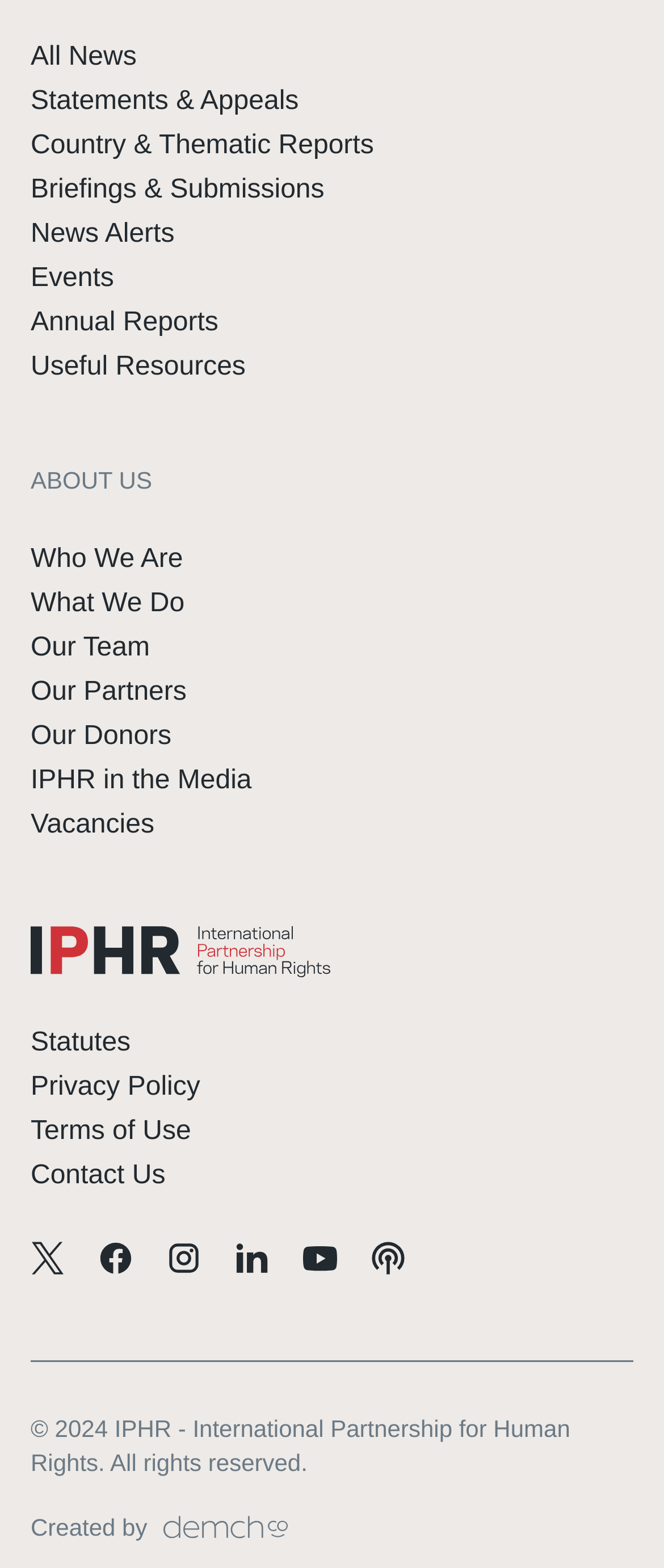Determine the bounding box coordinates for the area that needs to be clicked to fulfill this task: "Click on All News". The coordinates must be given as four float numbers between 0 and 1, i.e., [left, top, right, bottom].

[0.046, 0.027, 0.206, 0.046]